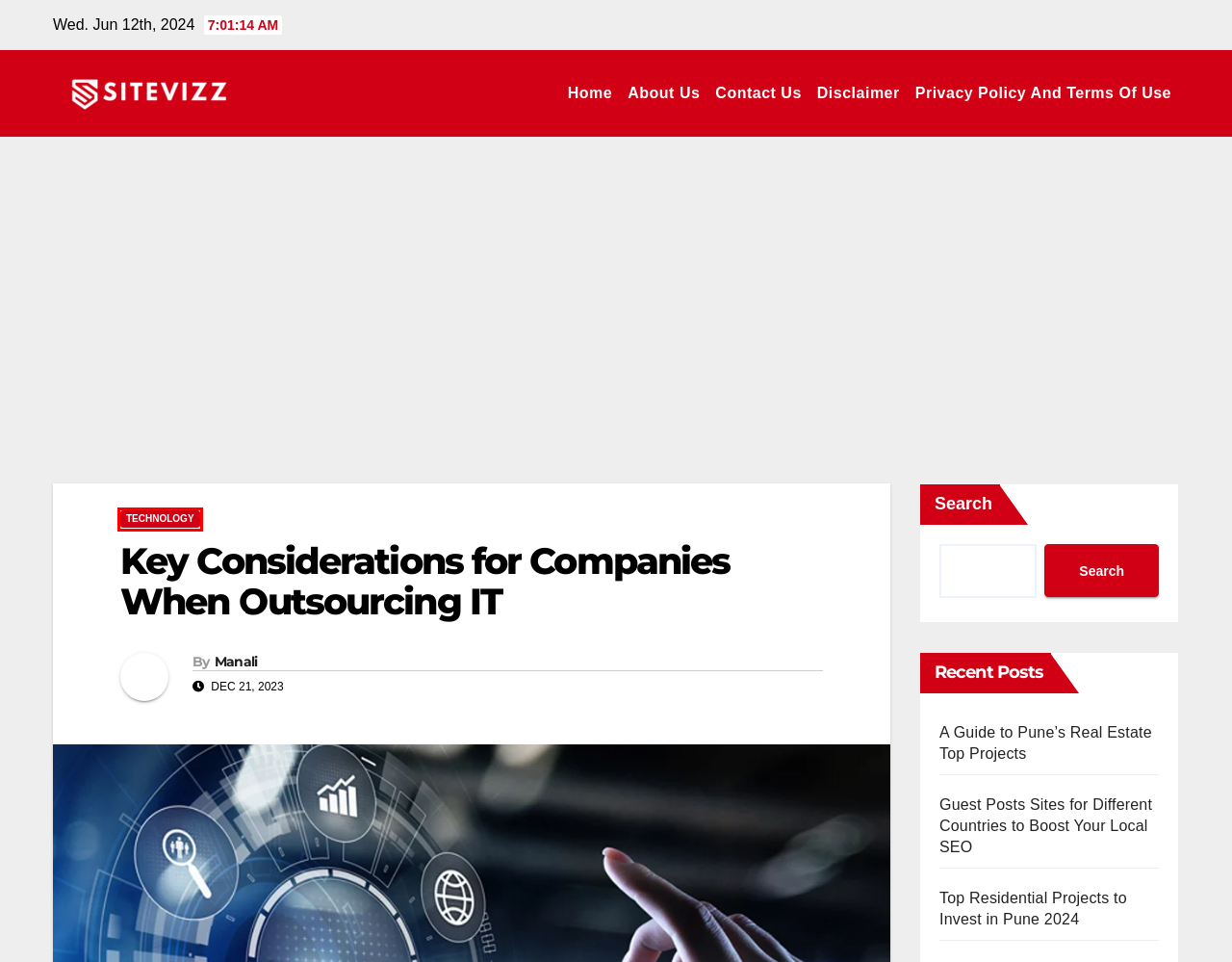Given a webpage screenshot featuring a red rectangle around a UI element, please determine the best description for the new webpage that appears after the element within the bounding box is clicked. The options are:
A. Technology Archives - SiteVizz
B. Top Residential Projects to Invest in Pune 2024 - SiteVizz
C. Guest Posts Sites for Different Countries to Boost Your Local SEO - SiteVizz
D. About Us - SiteVizz
E. Privacy Policy and Terms of Use - SiteVizz
F. SiteVizz - News, Tech, Media & More
G. Contact Us - SiteVizz
H. A Guide to Pune's Real Estate Top Projects - SiteVizz

A